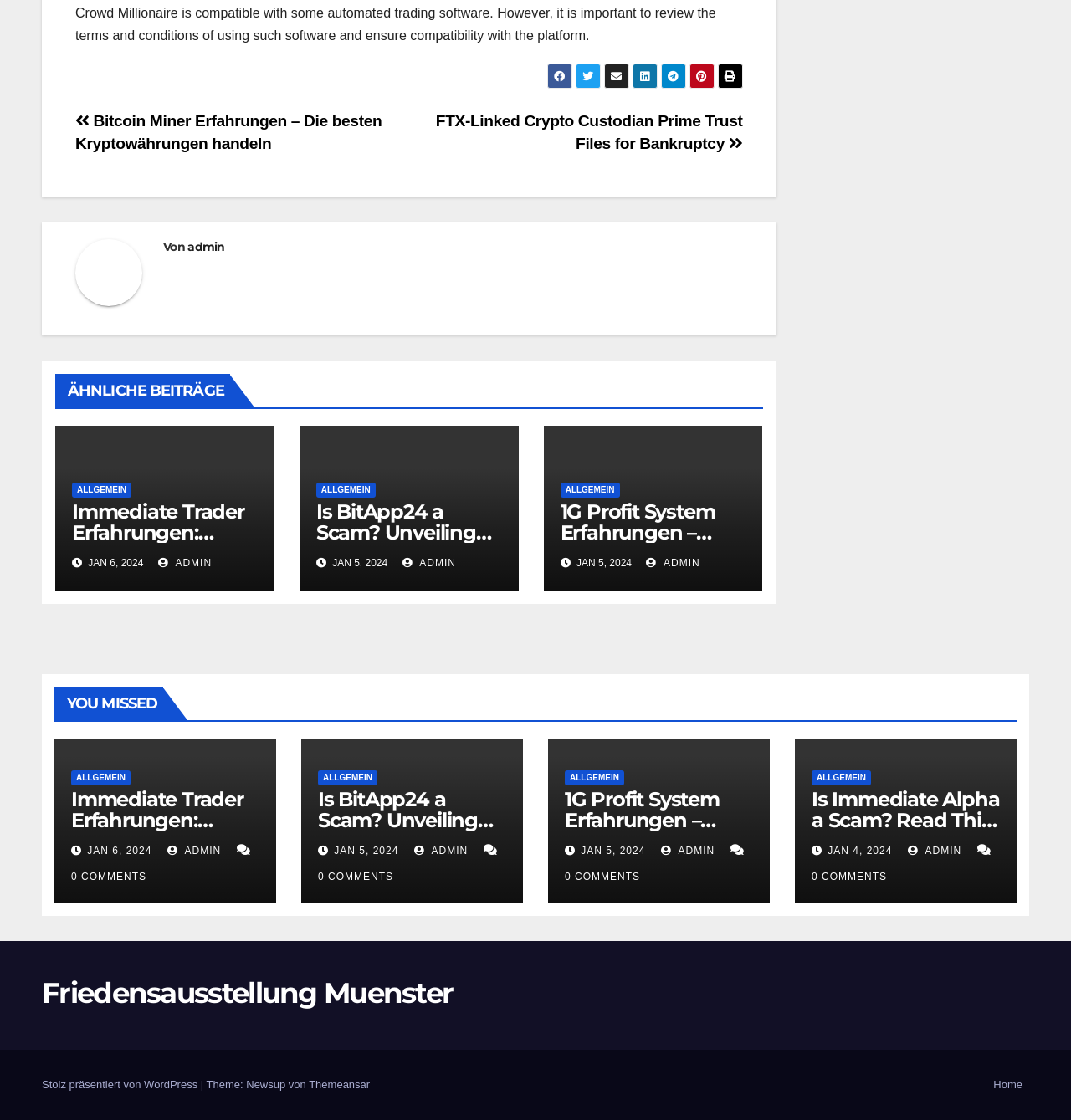Please determine the bounding box coordinates for the UI element described here. Use the format (top-left x, top-left y, bottom-right x, bottom-right y) with values bounded between 0 and 1: Jan 4, 2024

[0.773, 0.754, 0.833, 0.765]